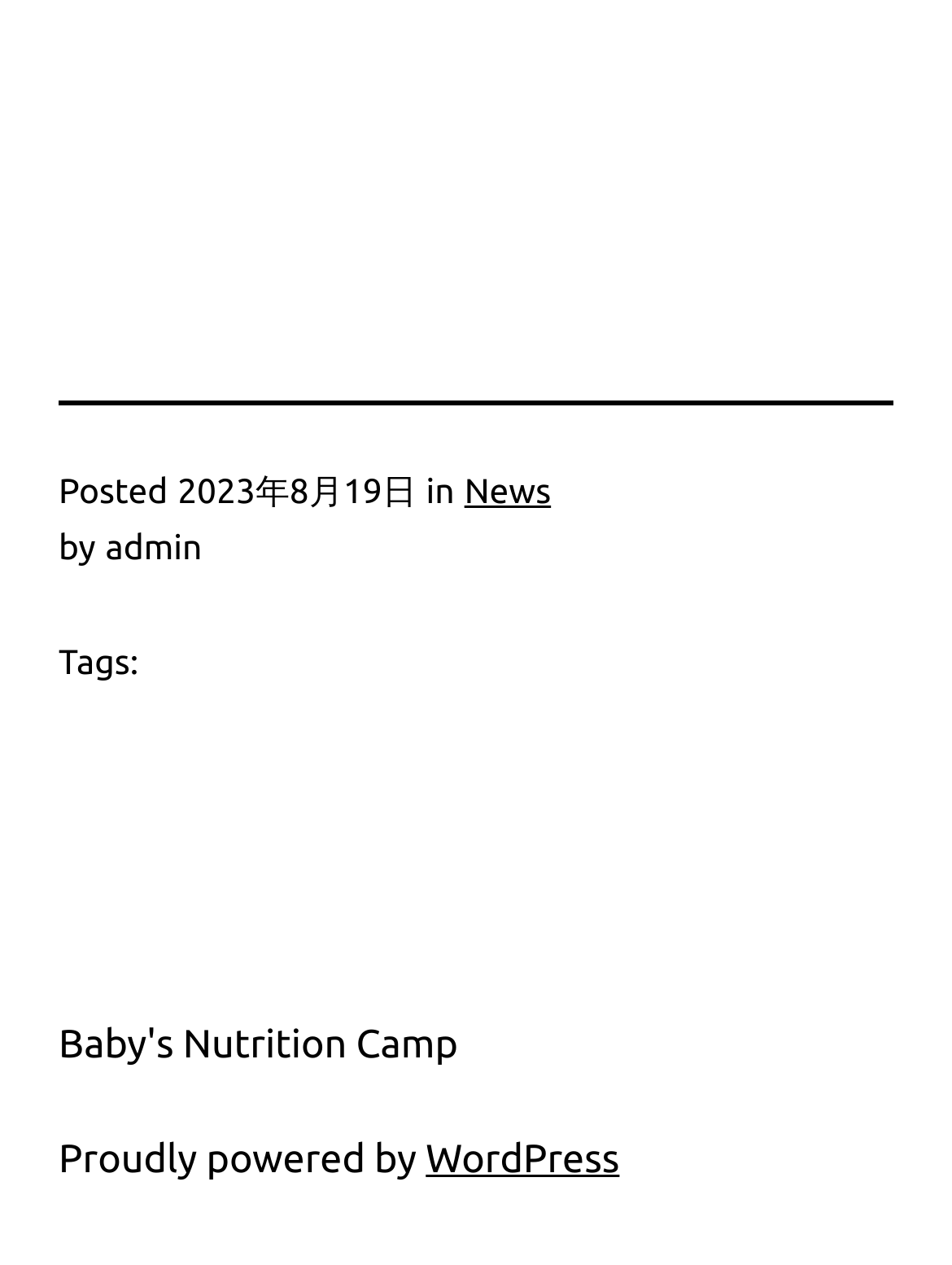What is the title of the linked article?
Using the visual information, respond with a single word or phrase.

Baby's Nutrition Camp